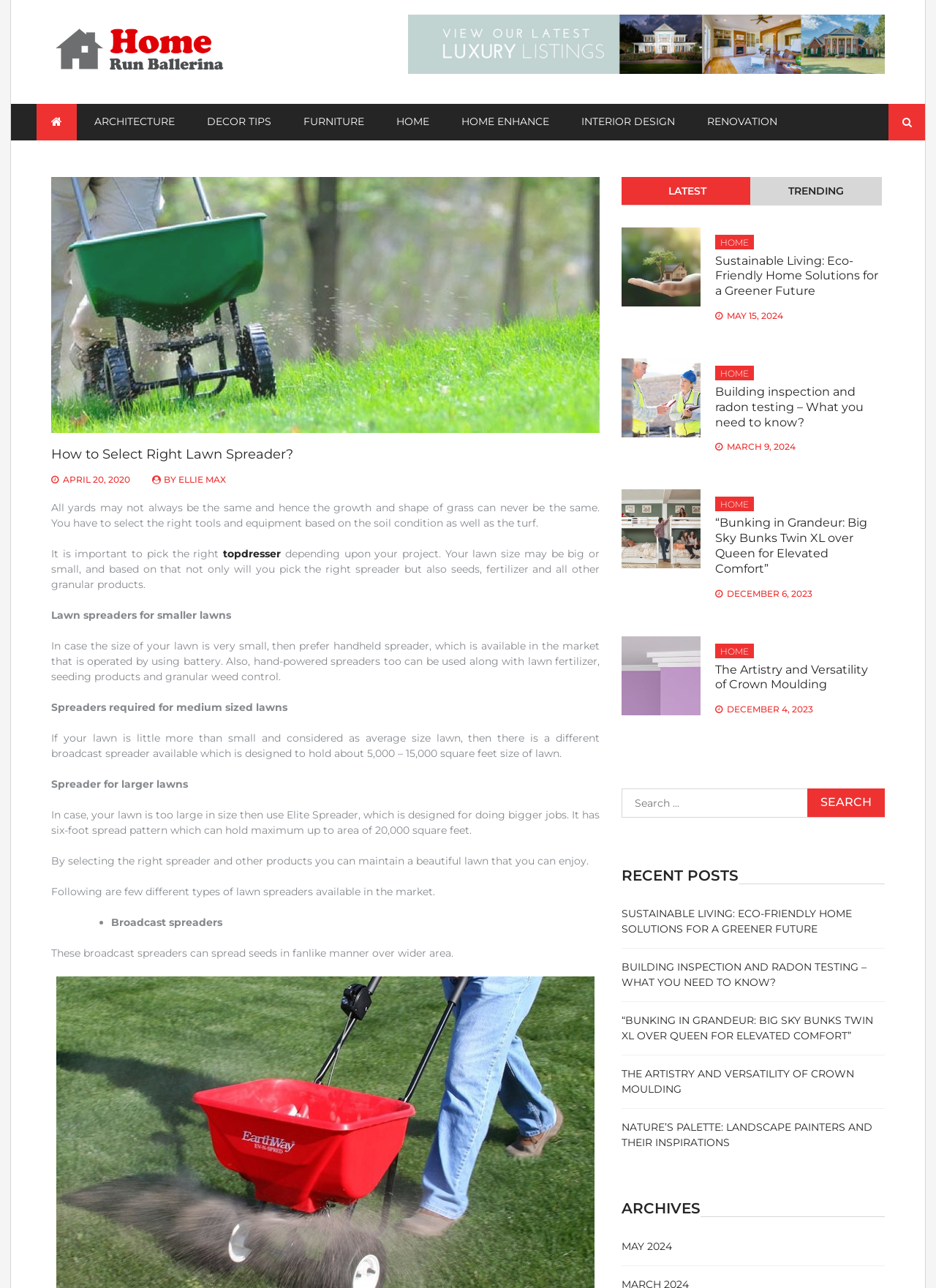What is the category of the article 'Sustainable Living: Eco-Friendly Home Solutions for a Greener Future'?
Refer to the screenshot and answer in one word or phrase.

HOME